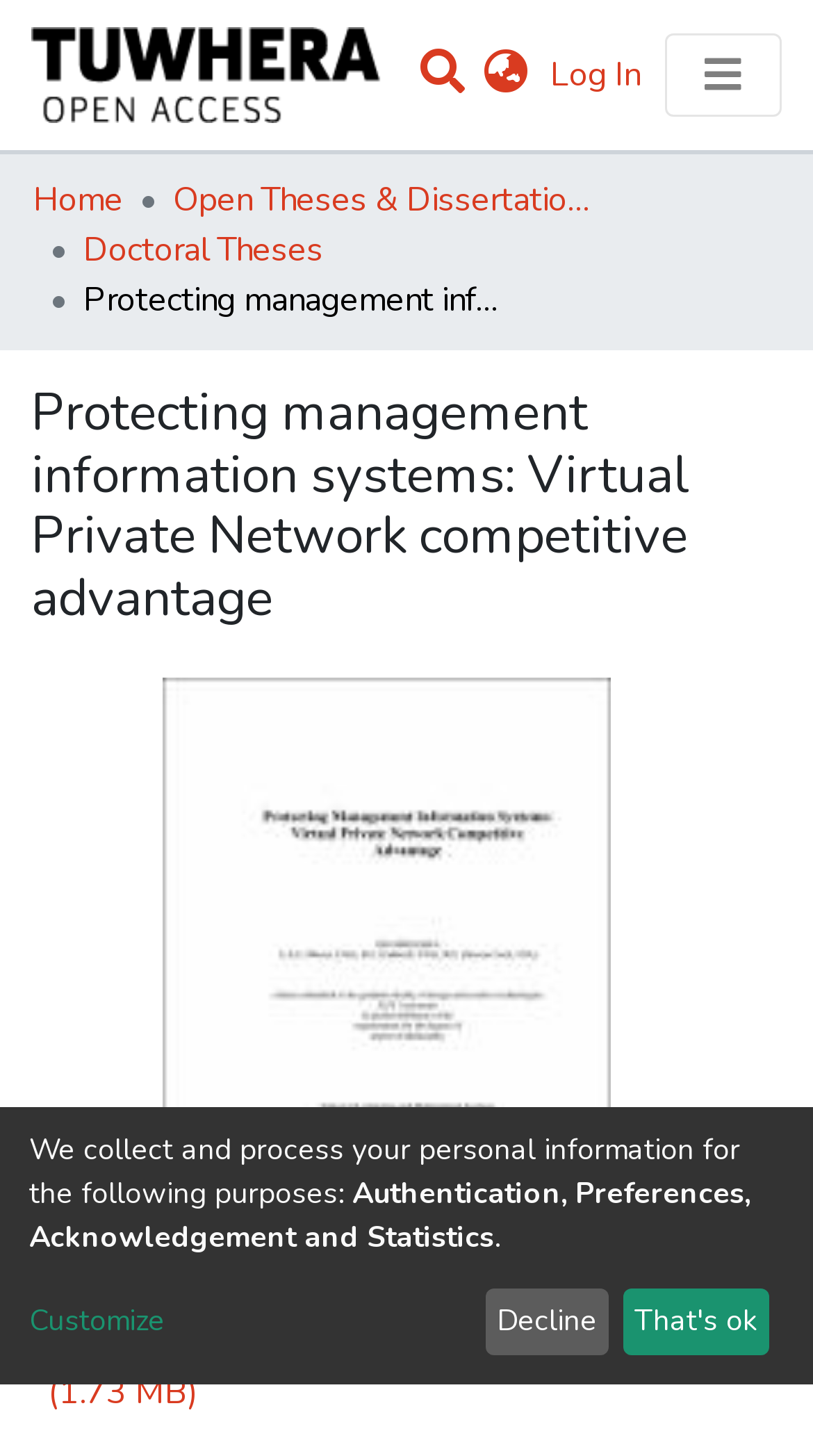Give an extensive and precise description of the webpage.

This webpage appears to be a repository or academic database page, focused on the topic of "Protecting management information systems: Virtual Private Network competitive advantage". 

At the top left corner, there is a repository logo, which is an image. Next to it, there is a user profile bar with a search function, a language switch button, and a log-in button. 

Below the user profile bar, there is a main navigation bar with links to "Communities & Collections", "Statistics", and "Browse". 

Underneath the main navigation bar, there is a breadcrumb navigation section, showing the path from "Home" to "Open Theses & Dissertations" to "Doctoral Theses". 

The main content of the page is headed by a title "Protecting management information systems: Virtual Private Network competitive advantage", which is followed by a link and a heading "Files". 

There is a file listed, with a size of 1.73 MB. 

In the lower section of the page, there are three blocks of text. The first block explains that the website collects and processes personal information for certain purposes. The second block lists these purposes, including authentication, preferences, acknowledgement, and statistics. The third block is a single period. 

To the right of these text blocks, there are two buttons: "Customize" and "Decline", and another button "That's ok" to the right of "Decline".